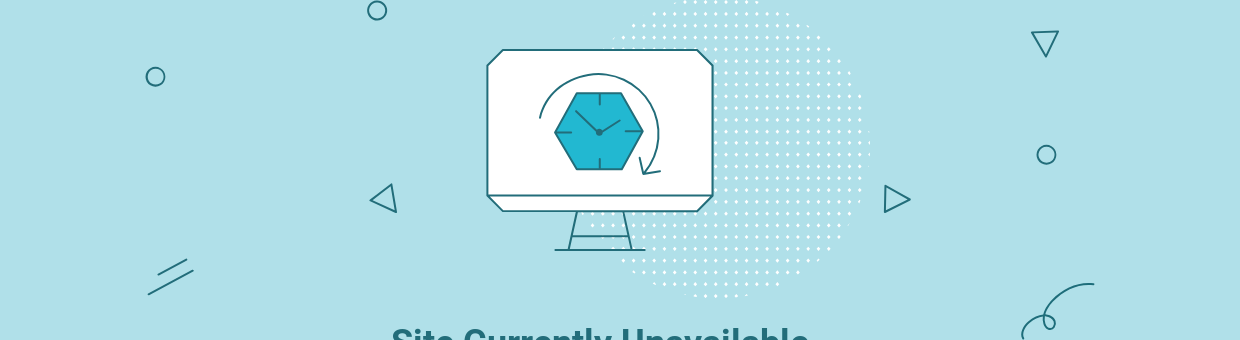Respond to the following question using a concise word or phrase: 
What shape is the clock on the monitor?

Hexagonal